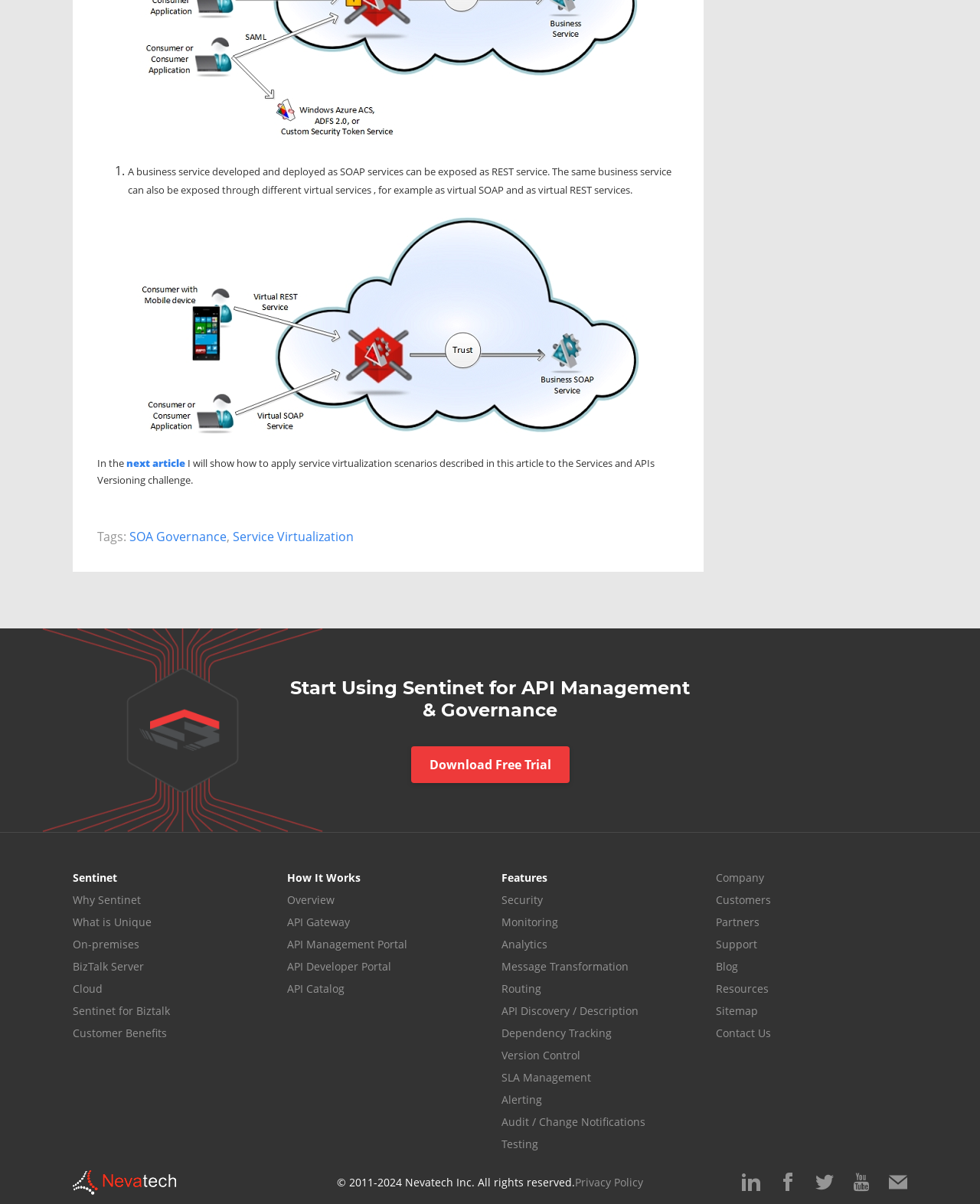Indicate the bounding box coordinates of the clickable region to achieve the following instruction: "Read the next article."

[0.129, 0.379, 0.189, 0.39]